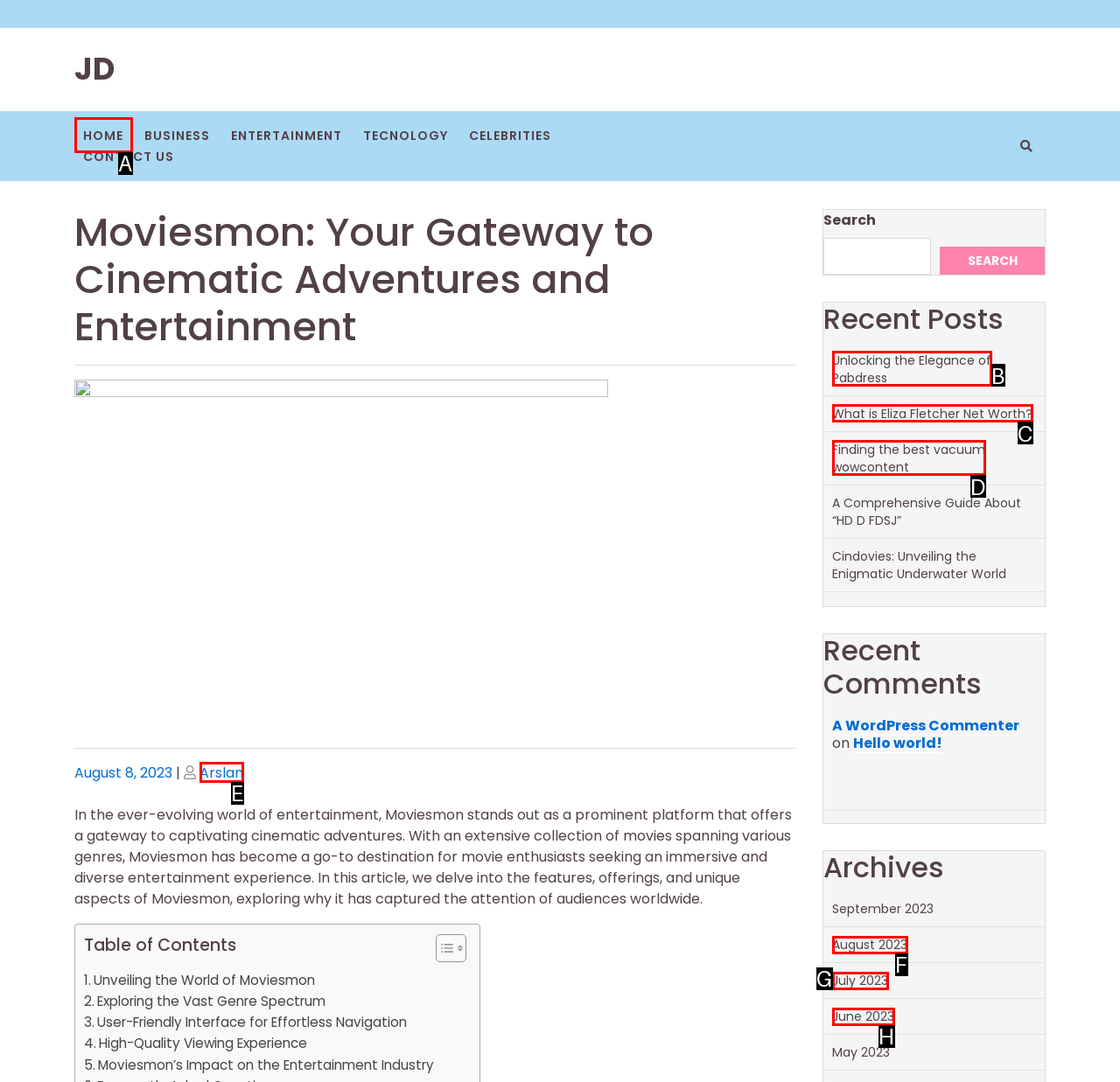Select the HTML element that fits the following description: Finding the best vacuum wowcontent
Provide the letter of the matching option.

D